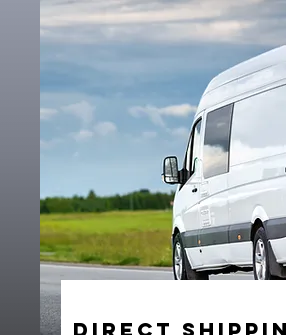Could you please study the image and provide a detailed answer to the question:
What type of facilities does the company deliver products to?

The bold text 'DIRECT SHIPPING' above the image emphasizes the company's focus on fast and direct product delivery, particularly to law enforcement facilities, which suggests that the company's services cater to these types of facilities.